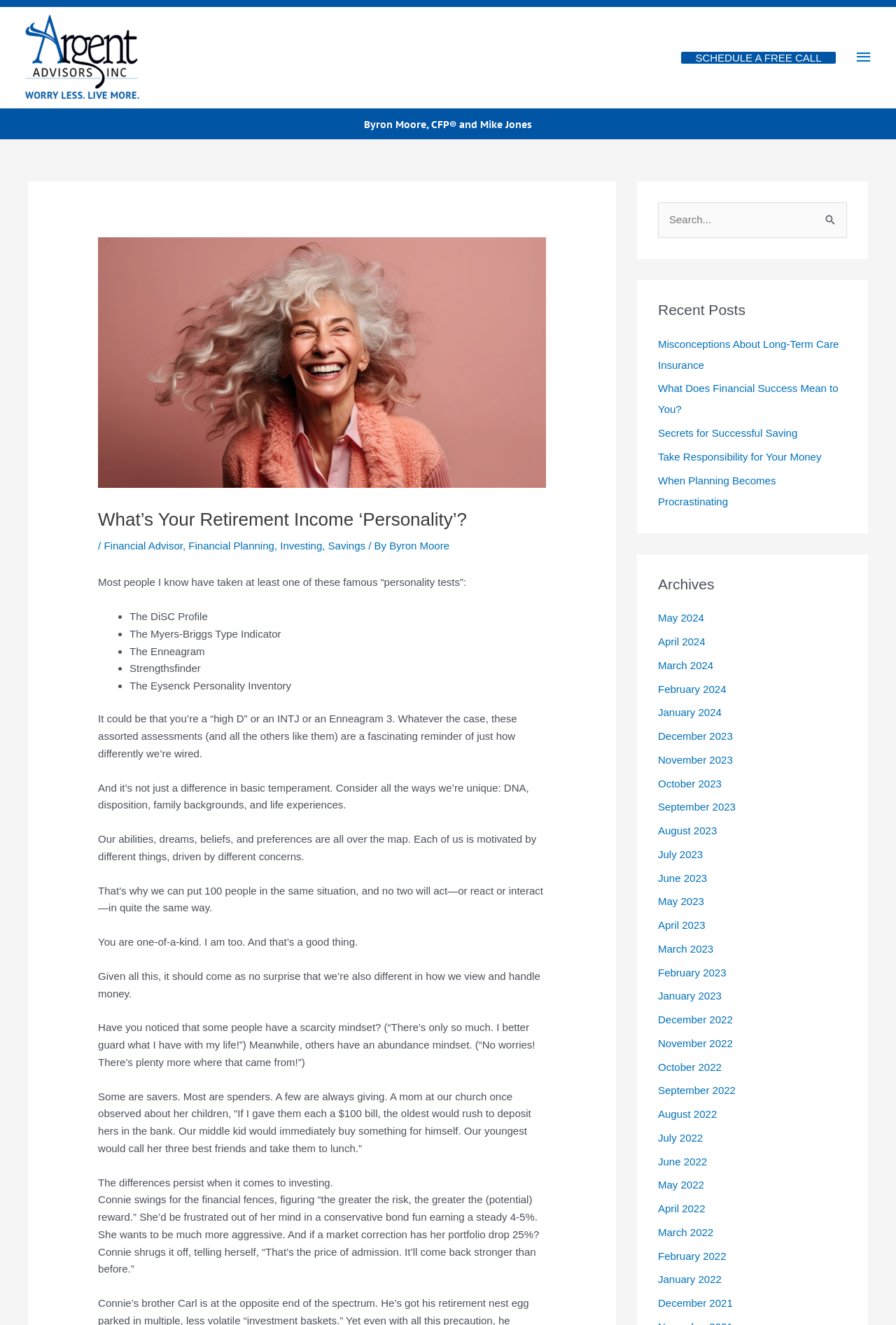Pinpoint the bounding box coordinates of the clickable element needed to complete the instruction: "Click the 'Main Menu' button". The coordinates should be provided as four float numbers between 0 and 1: [left, top, right, bottom].

[0.944, 0.029, 0.984, 0.057]